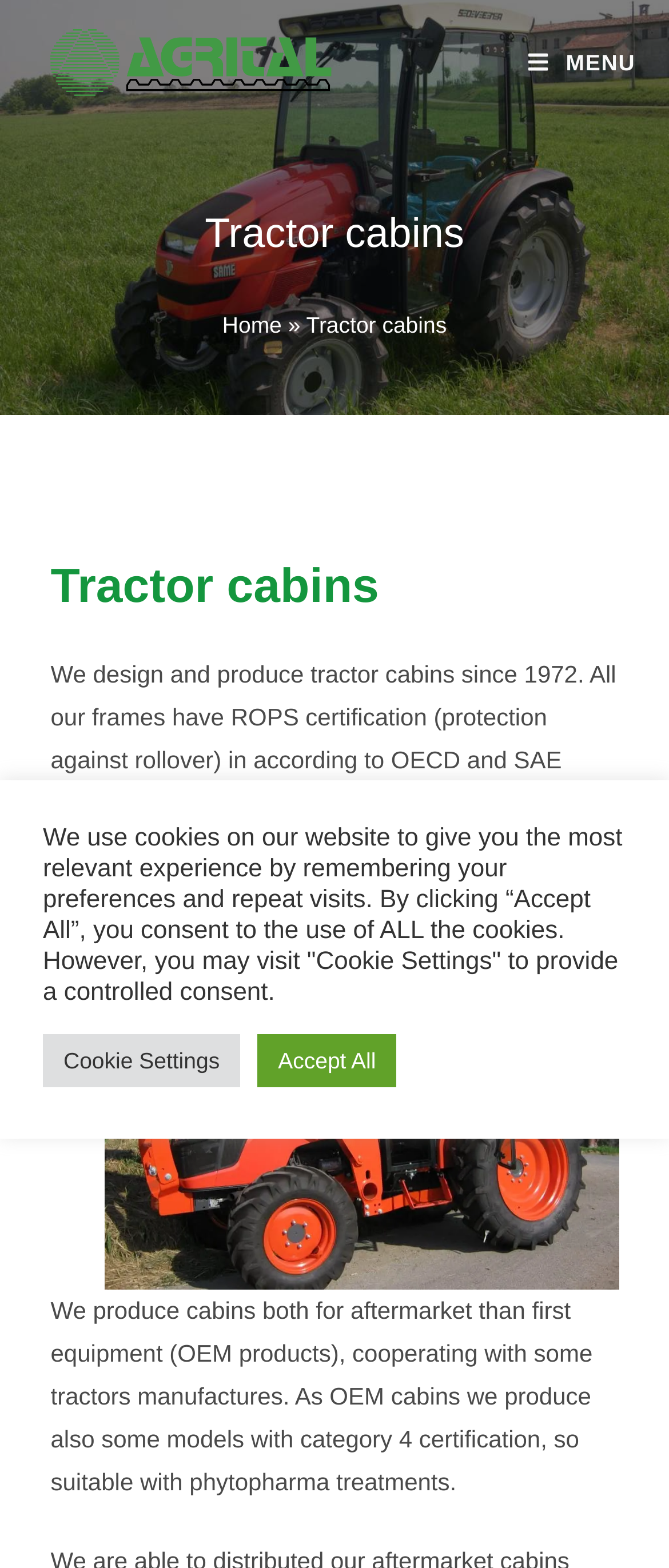Use the details in the image to answer the question thoroughly: 
What is the main product of the company?

The main heading of the webpage is 'Tractor cabins', and the text below it describes the company's production of tractor cabins with ROPS certification.